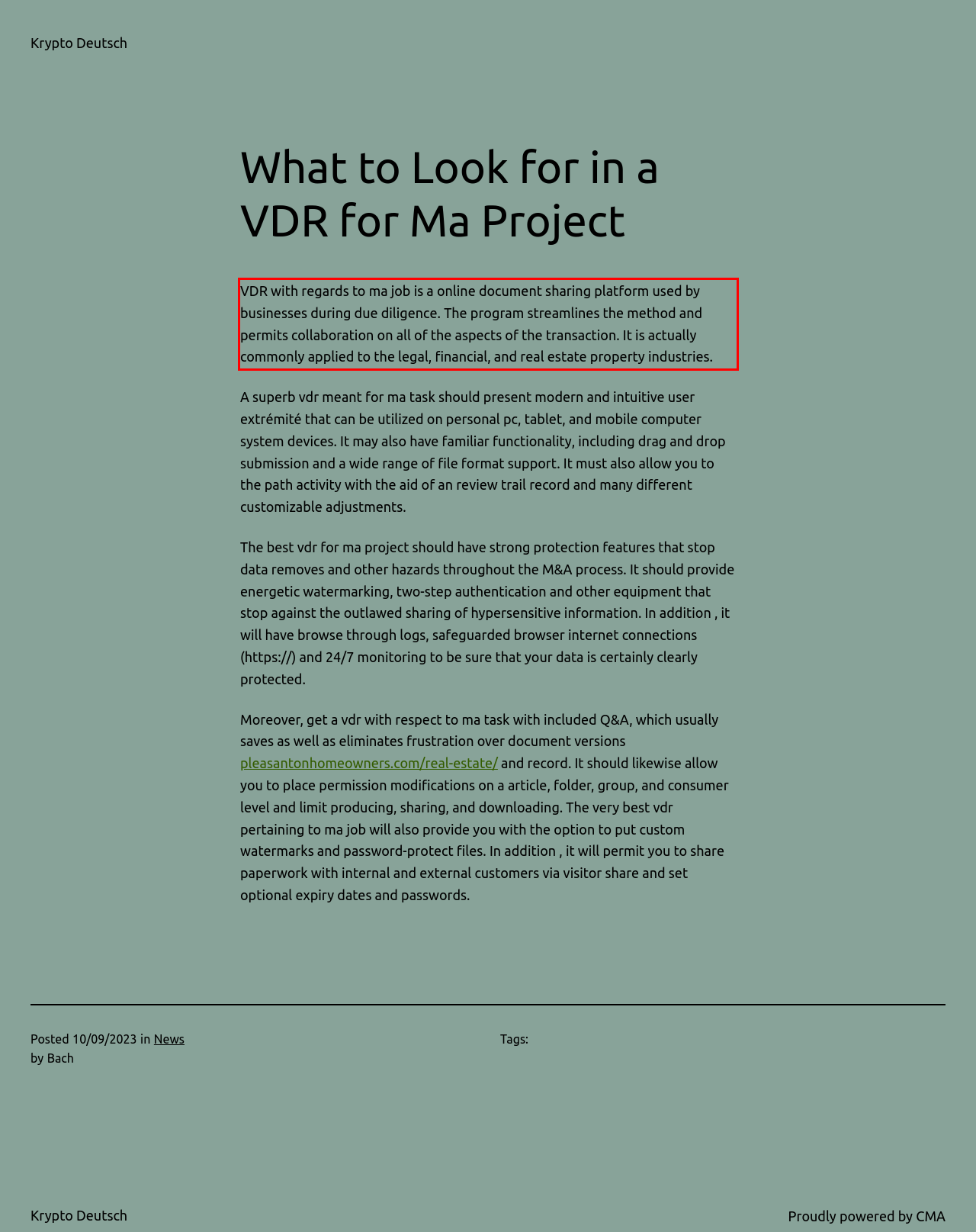Please analyze the provided webpage screenshot and perform OCR to extract the text content from the red rectangle bounding box.

VDR with regards to ma job is a online document sharing platform used by businesses during due diligence. The program streamlines the method and permits collaboration on all of the aspects of the transaction. It is actually commonly applied to the legal, financial, and real estate property industries.